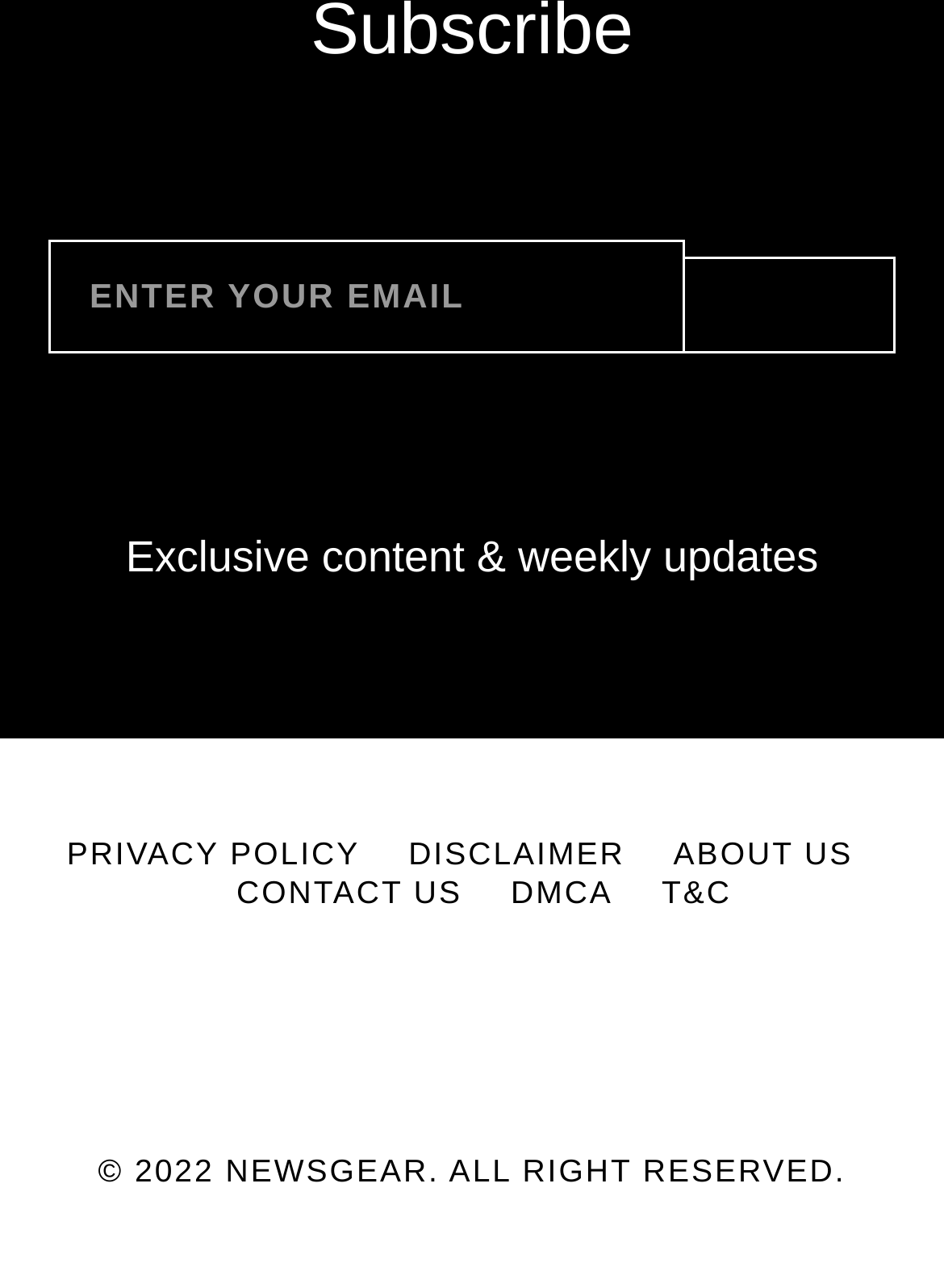What is the purpose of the textbox?
Please answer the question with a detailed response using the information from the screenshot.

The textbox is labeled as 'Email' and is required, indicating that it is used to input an email address, likely for subscription or registration purposes.